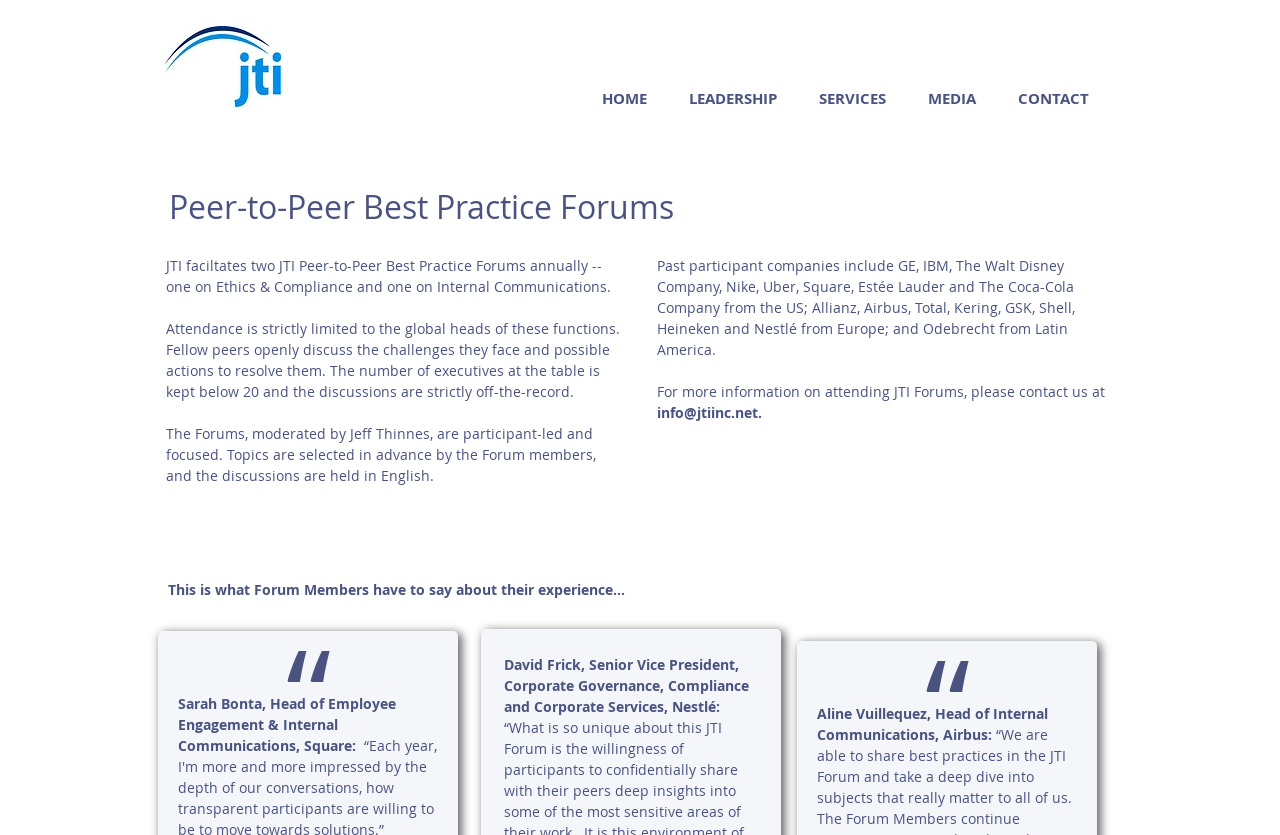Extract the main heading text from the webpage.

Peer-to-Peer Best Practice Forums